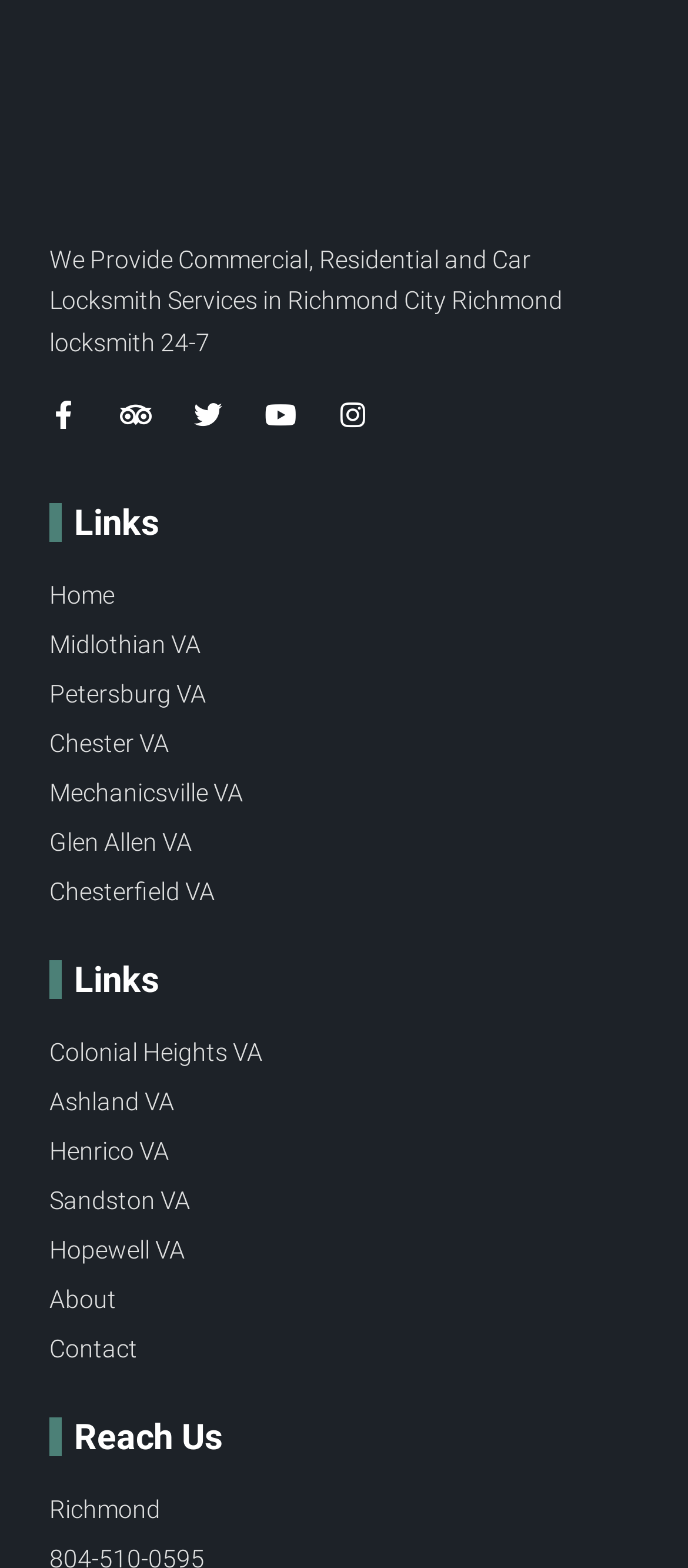Identify the coordinates of the bounding box for the element that must be clicked to accomplish the instruction: "Go to Home page".

[0.072, 0.368, 0.928, 0.392]